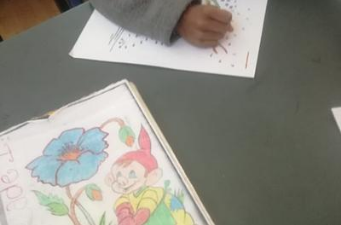Please answer the following question using a single word or phrase: 
What is the character in the artwork surrounded by?

A blue flower and vibrant colors